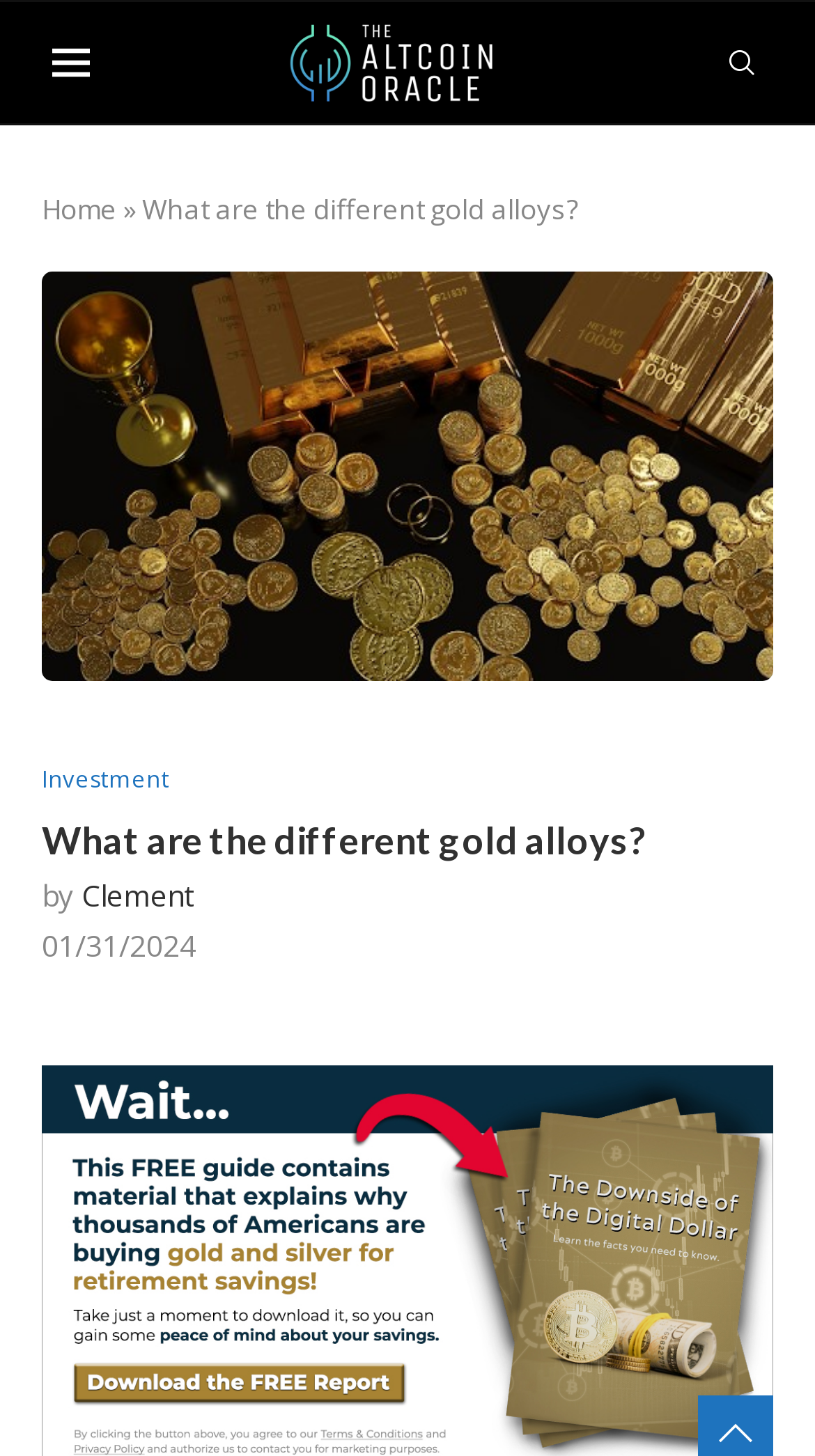Explain in detail what you observe on this webpage.

The webpage is about gold jewelry, specifically discussing the different gold alloys available. At the top-left corner, there is a small image. Next to it, there is a link to "The Altcoin Oracle" with an accompanying image. Below this, there are several links and text elements, including a link to "Home", a "»" symbol, and the title "What are the different gold alloys?" in a larger font.

On the left side of the page, there is a vertical list of links, including "alliage or", "Investment", and others. The "alliage or" link has a large image associated with it, which takes up most of the page's width. Below this list, there is a heading that repeats the title "What are the different gold alloys?".

To the right of the heading, there is a text element that says "by" followed by a link to "Clement". Below this, there is a time element that displays the date "01/31/2024". At the bottom of the page, there is another link, but its text is not specified. Overall, the page appears to be an article or blog post about gold alloys, with various links and images scattered throughout.